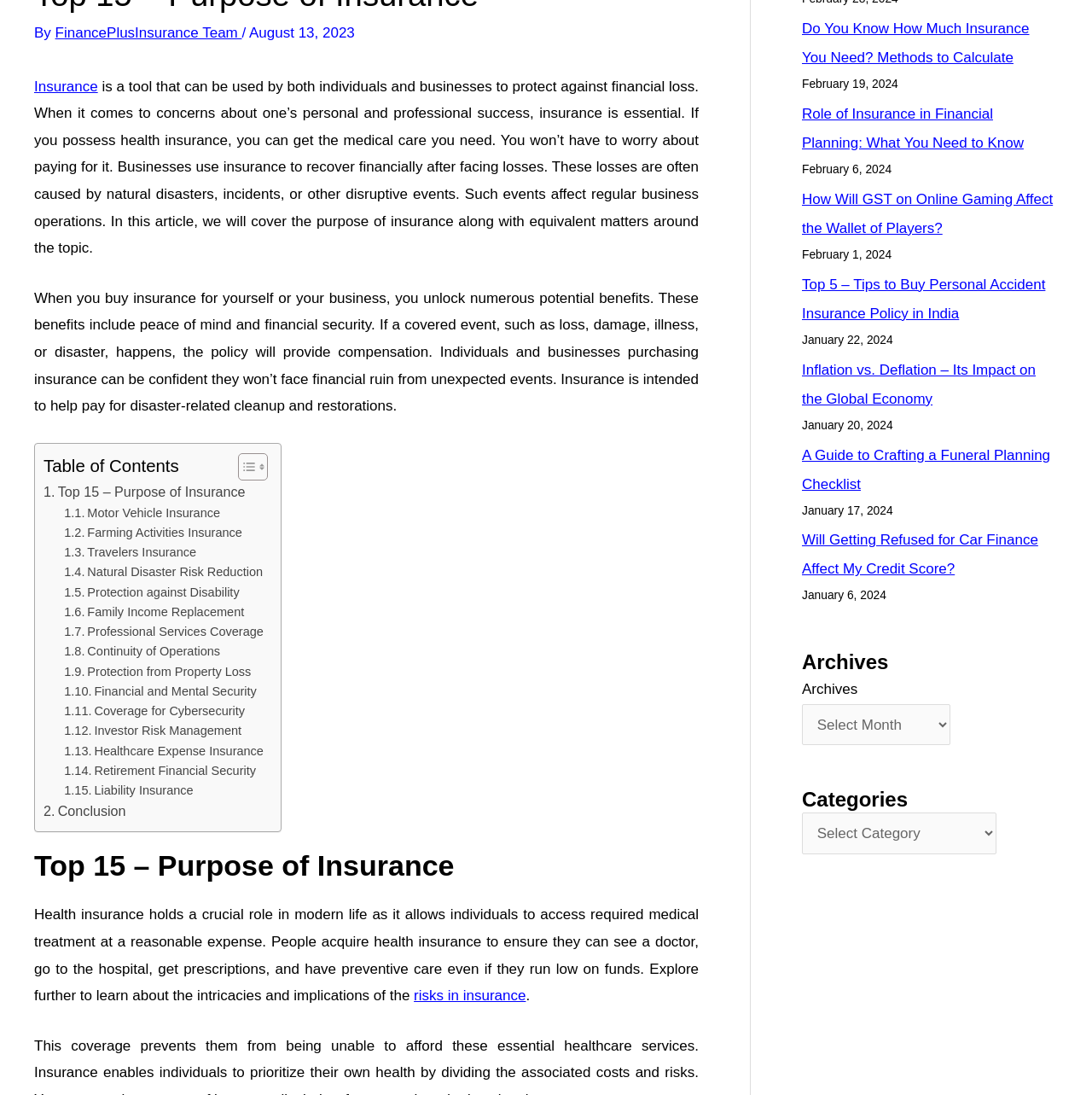Provide the bounding box coordinates, formatted as (top-left x, top-left y, bottom-right x, bottom-right y), with all values being floating point numbers between 0 and 1. Identify the bounding box of the UI element that matches the description: Conclusion

[0.04, 0.731, 0.115, 0.752]